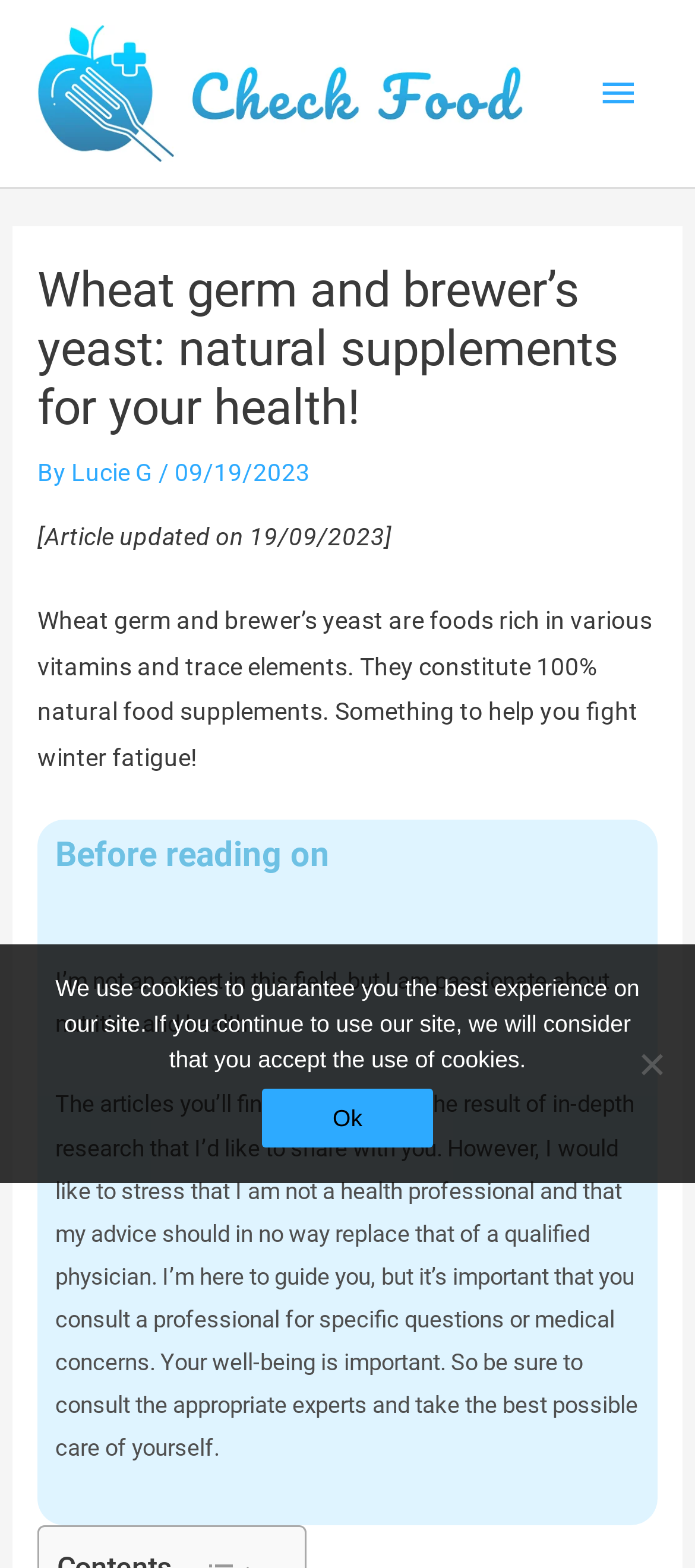What is the purpose of wheat germ and brewer's yeast?
Please interpret the details in the image and answer the question thoroughly.

According to the webpage, wheat germ and brewer's yeast are foods rich in various vitamins and trace elements, and they constitute 100% natural food supplements, which can help fight winter fatigue.